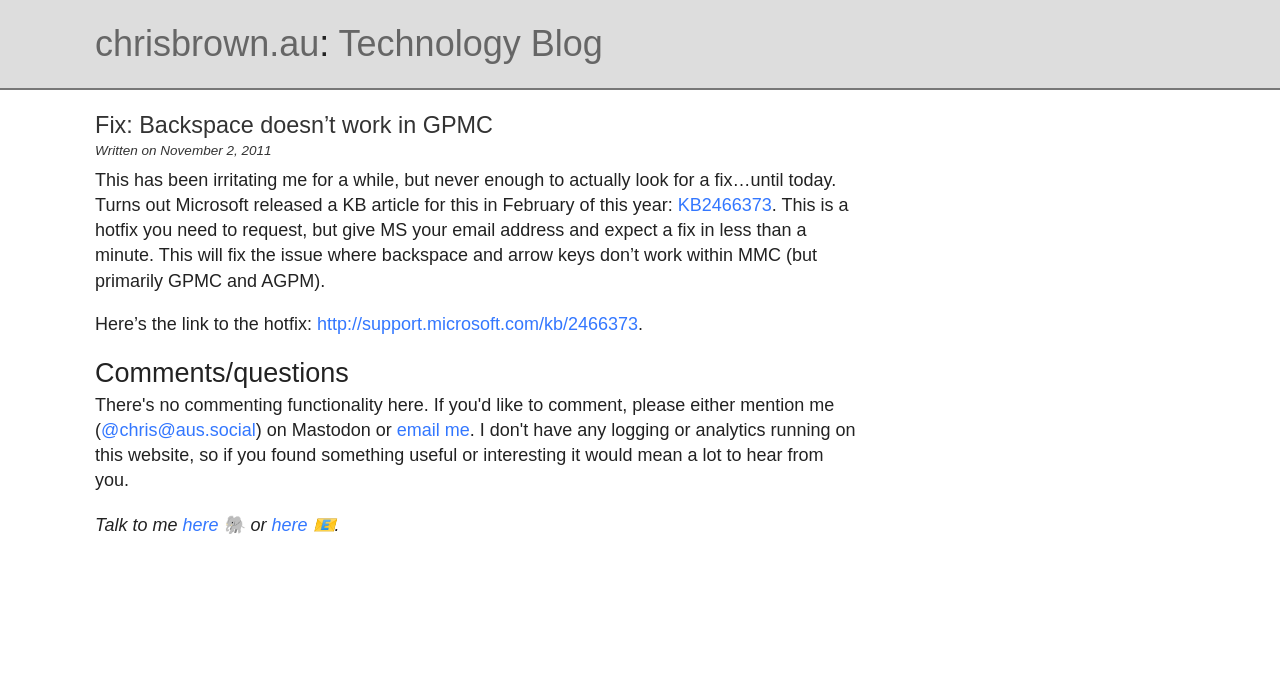Locate the bounding box coordinates of the area you need to click to fulfill this instruction: 'Donate'. The coordinates must be in the form of four float numbers ranging from 0 to 1: [left, top, right, bottom].

None